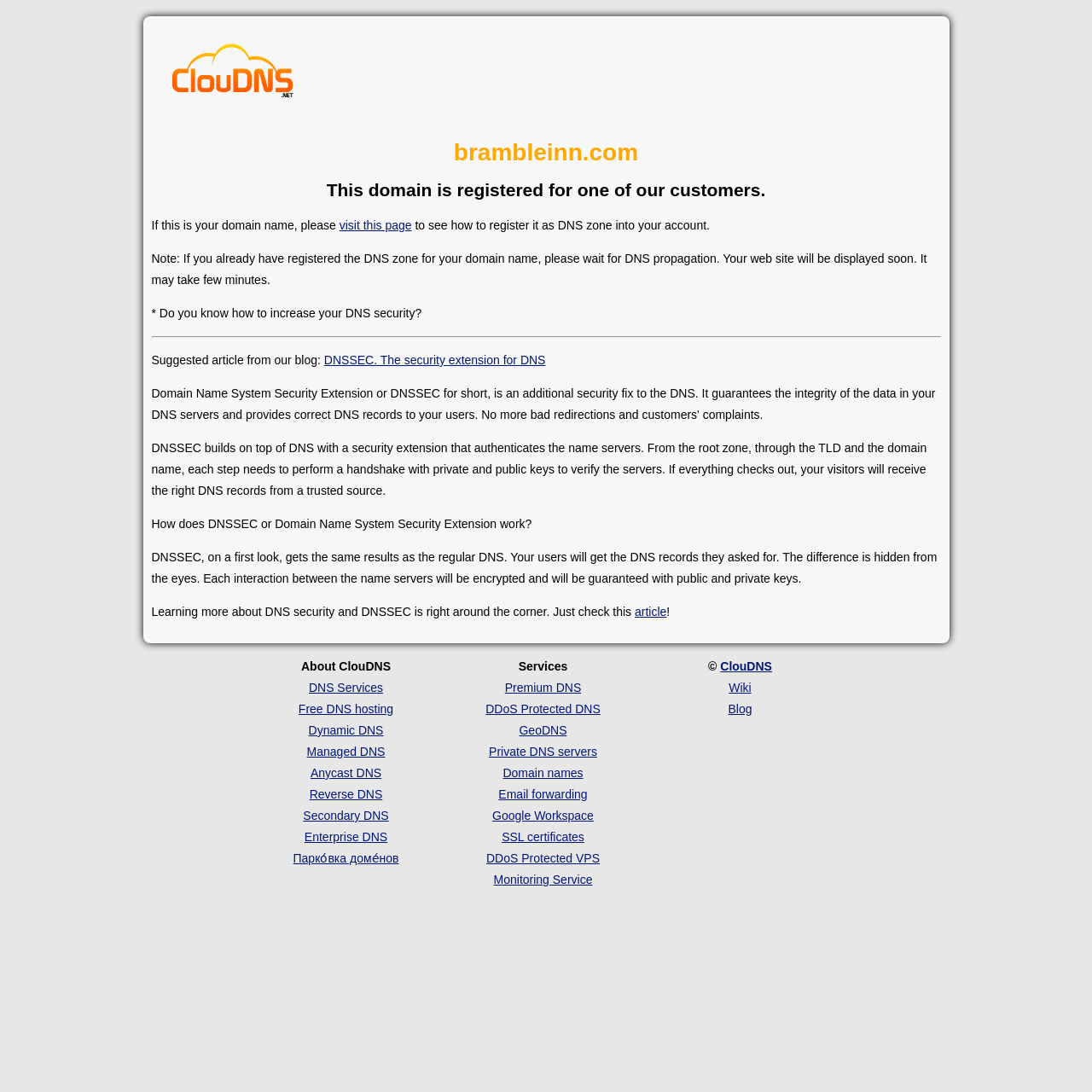Please find the bounding box coordinates of the section that needs to be clicked to achieve this instruction: "visit this page".

[0.311, 0.2, 0.377, 0.212]